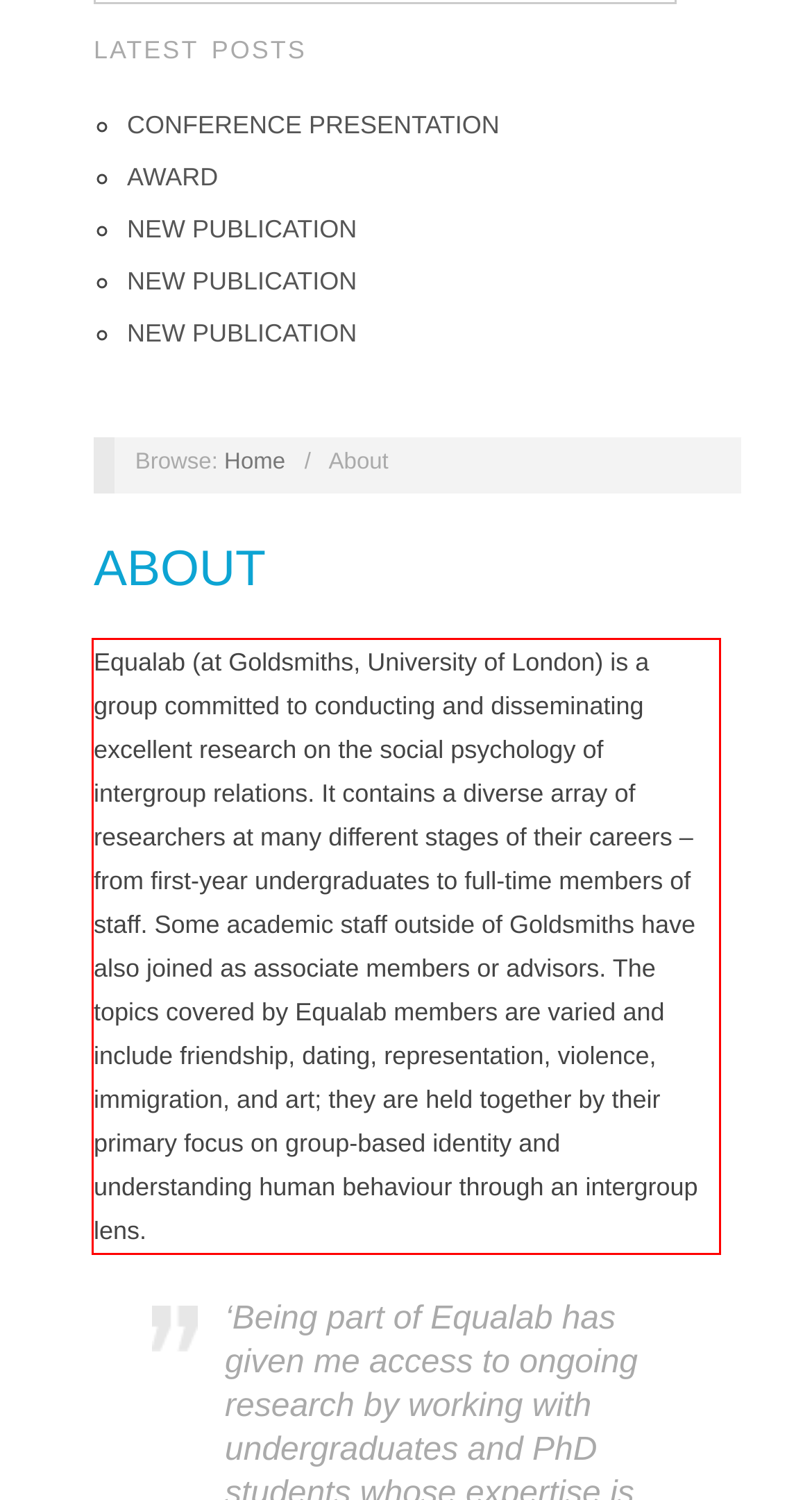Please extract the text content within the red bounding box on the webpage screenshot using OCR.

Equalab (at Goldsmiths, University of London) is a group committed to conducting and disseminating excellent research on the social psychology of intergroup relations. It contains a diverse array of researchers at many different stages of their careers – from first-year undergraduates to full-time members of staff. Some academic staff outside of Goldsmiths have also joined as associate members or advisors. The topics covered by Equalab members are varied and include friendship, dating, representation, violence, immigration, and art; they are held together by their primary focus on group-based identity and understanding human behaviour through an intergroup lens.